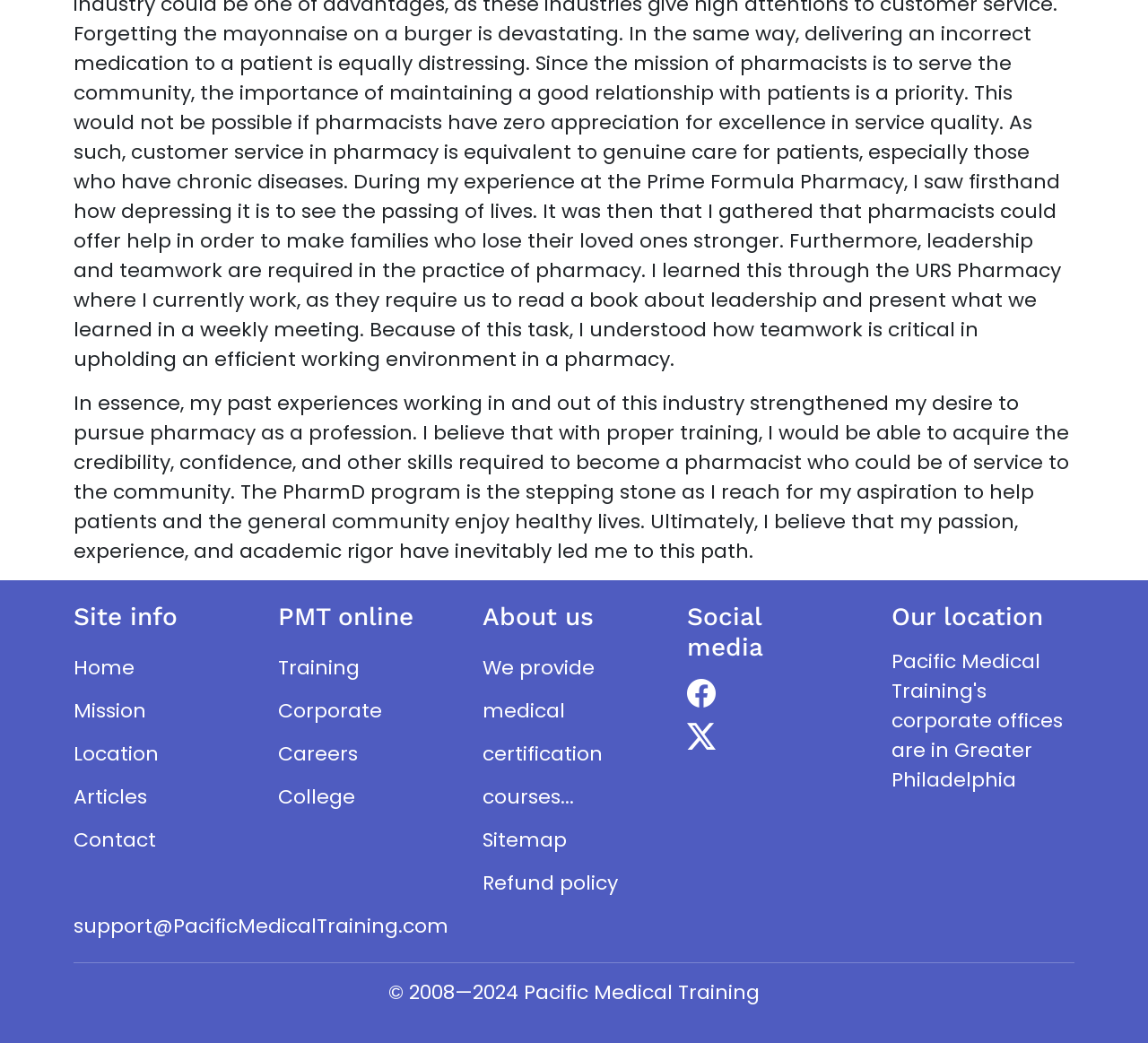What is the email address provided for support?
We need a detailed and meticulous answer to the question.

The email address is provided at the bottom of the webpage, and it is support@PacificMedicalTraining.com, which can be used to contact the website's support team.